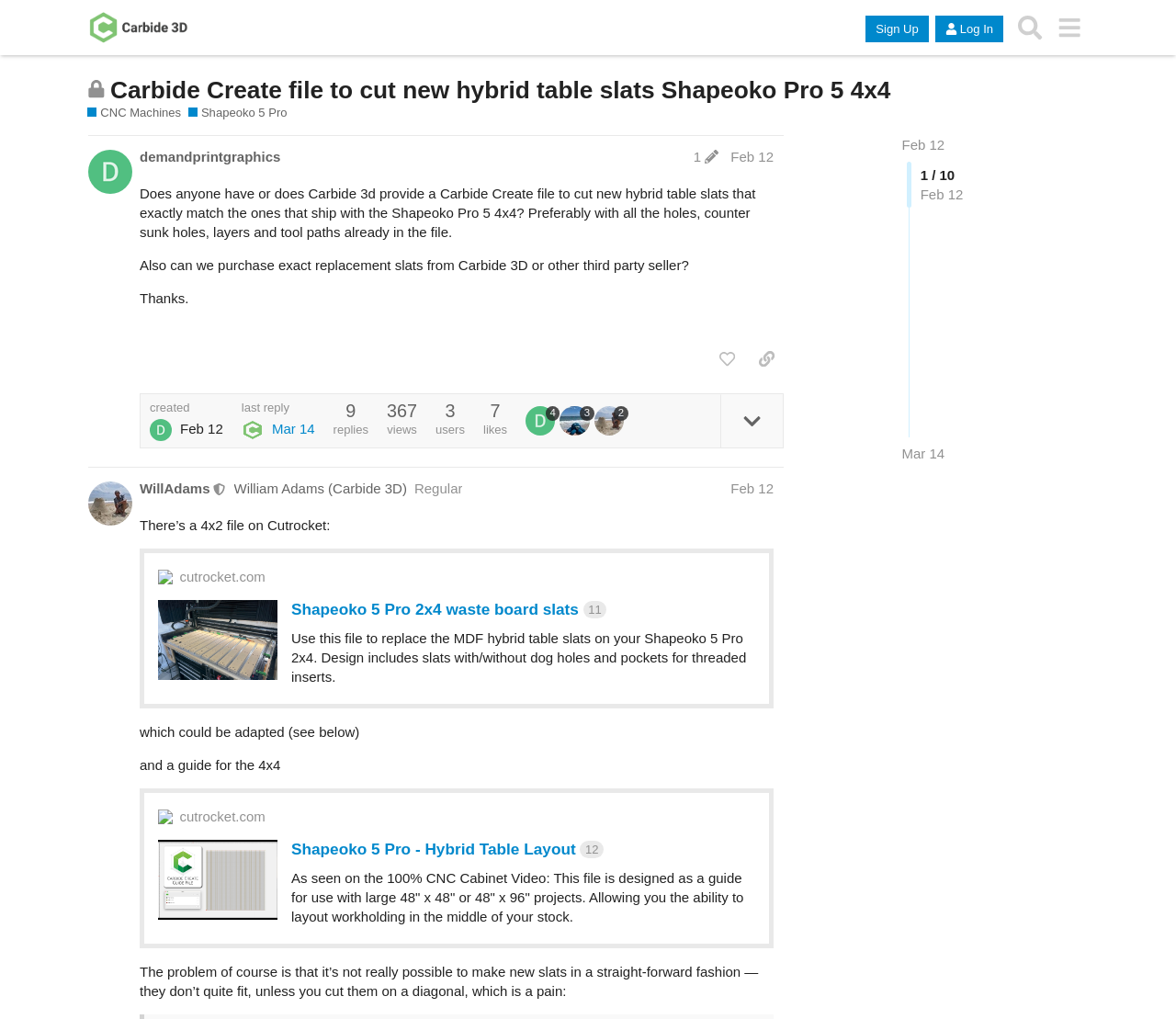Give the bounding box coordinates for the element described as: "Feb 12".

[0.767, 0.135, 0.803, 0.15]